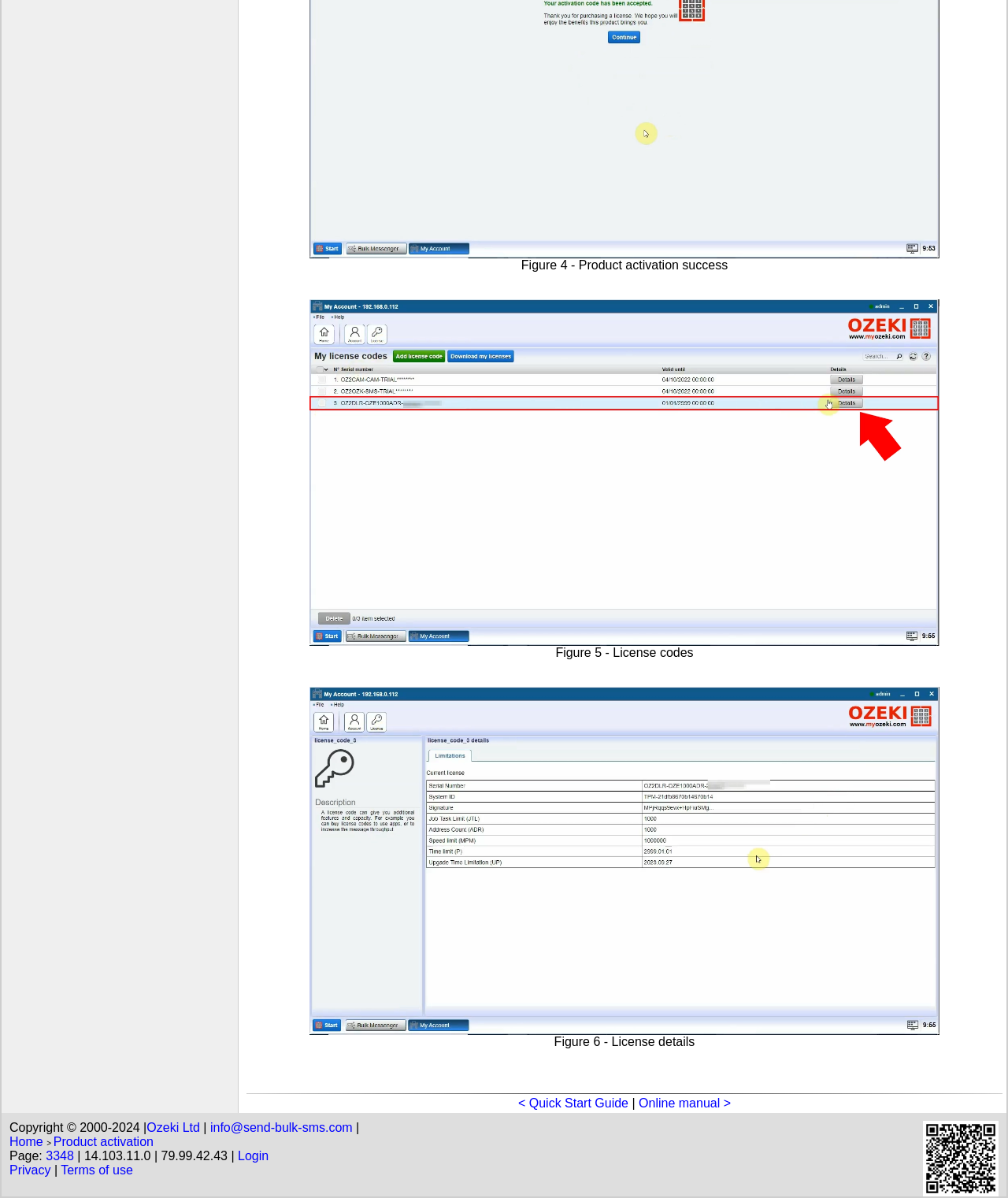Pinpoint the bounding box coordinates of the clickable area needed to execute the instruction: "View Quick Start Guide". The coordinates should be specified as four float numbers between 0 and 1, i.e., [left, top, right, bottom].

[0.513, 0.914, 0.726, 0.928]